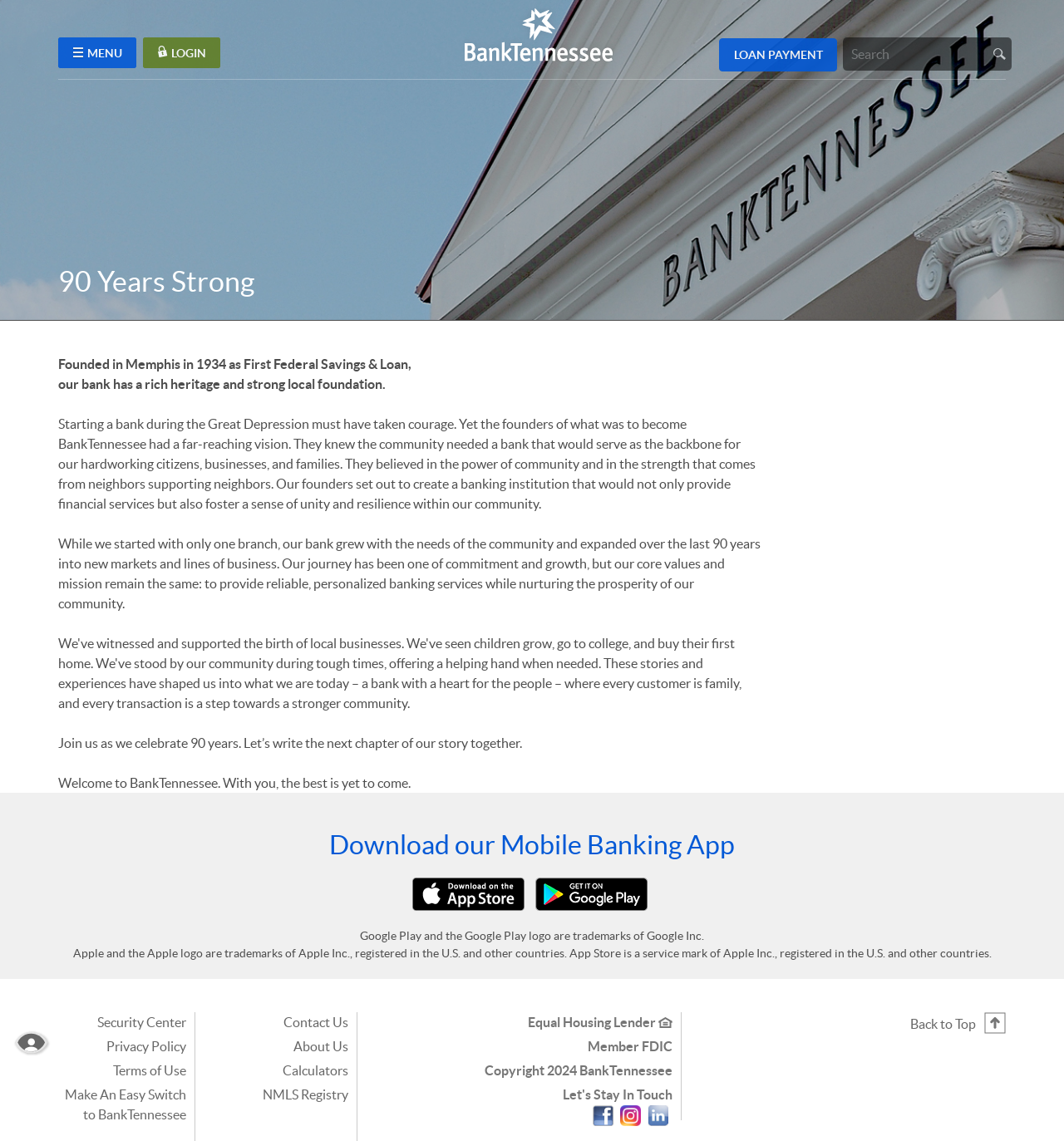Please identify the bounding box coordinates of the region to click in order to complete the task: "Click the BankTennessee Logo". The coordinates must be four float numbers between 0 and 1, specified as [left, top, right, bottom].

[0.436, 0.023, 0.576, 0.036]